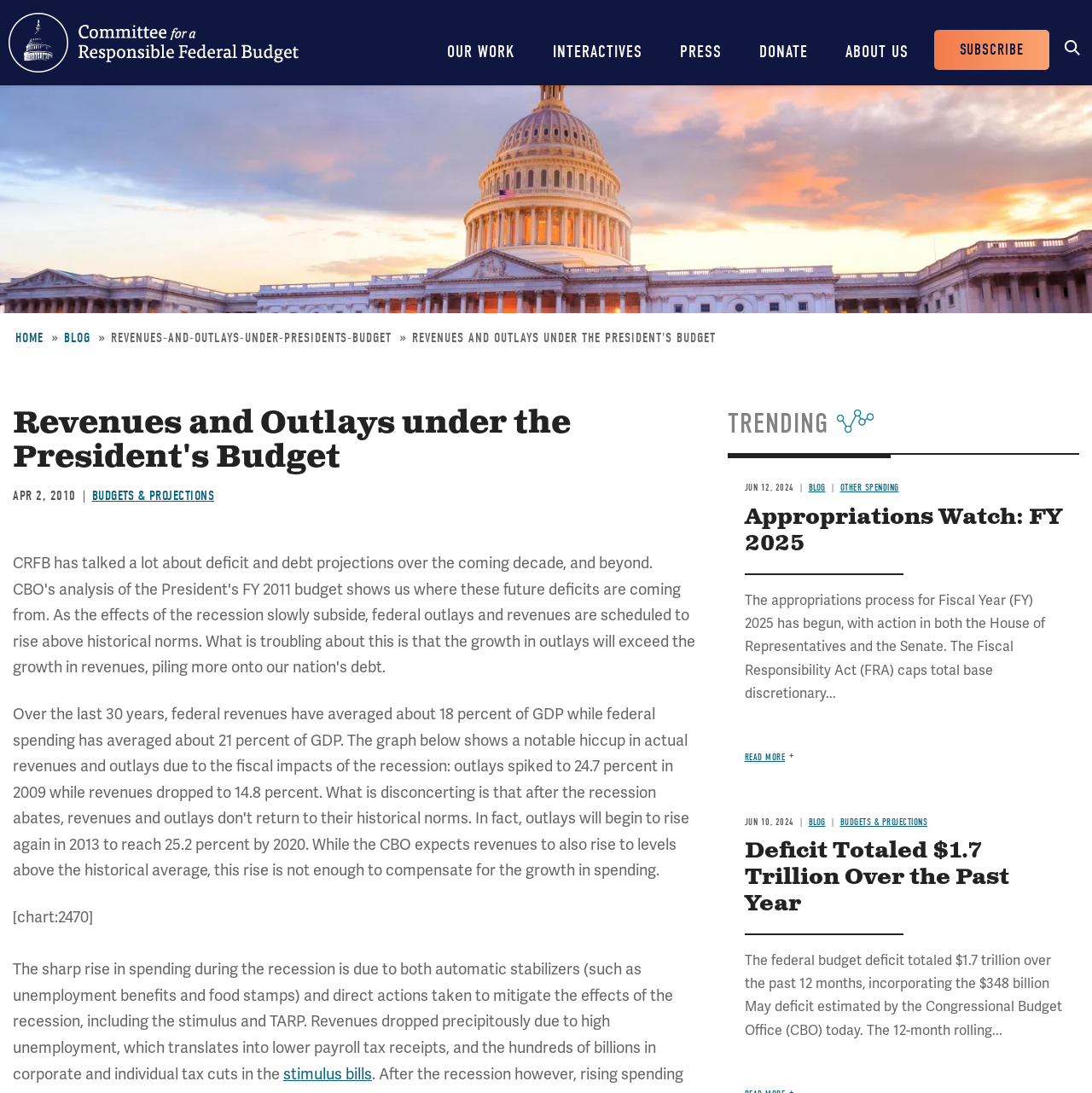Please mark the bounding box coordinates of the area that should be clicked to carry out the instruction: "Read more about 'Appropriations Watch: FY 2025'".

[0.682, 0.688, 0.727, 0.698]